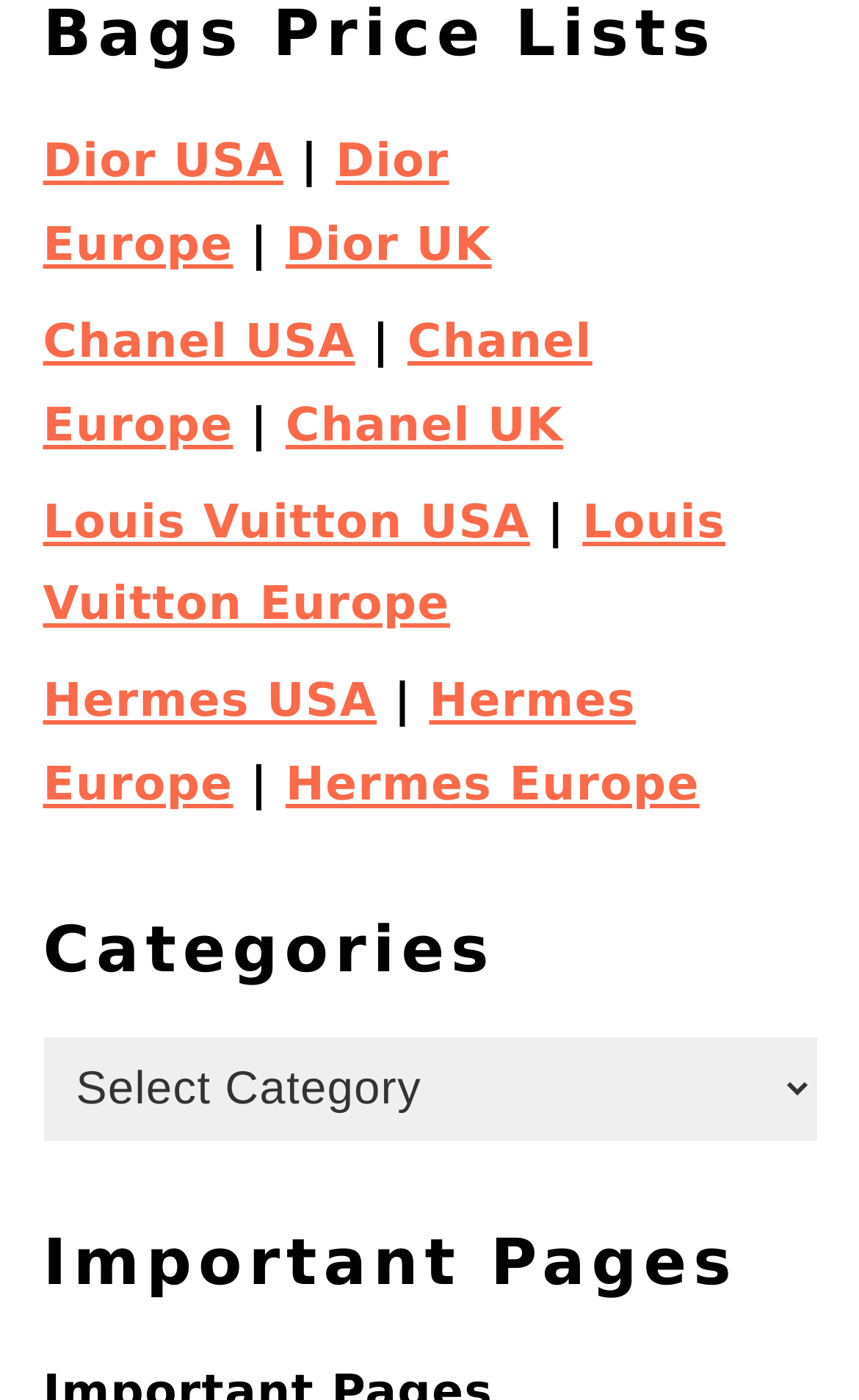Identify the bounding box coordinates of the specific part of the webpage to click to complete this instruction: "go to Hermes UK".

[0.332, 0.541, 0.814, 0.579]